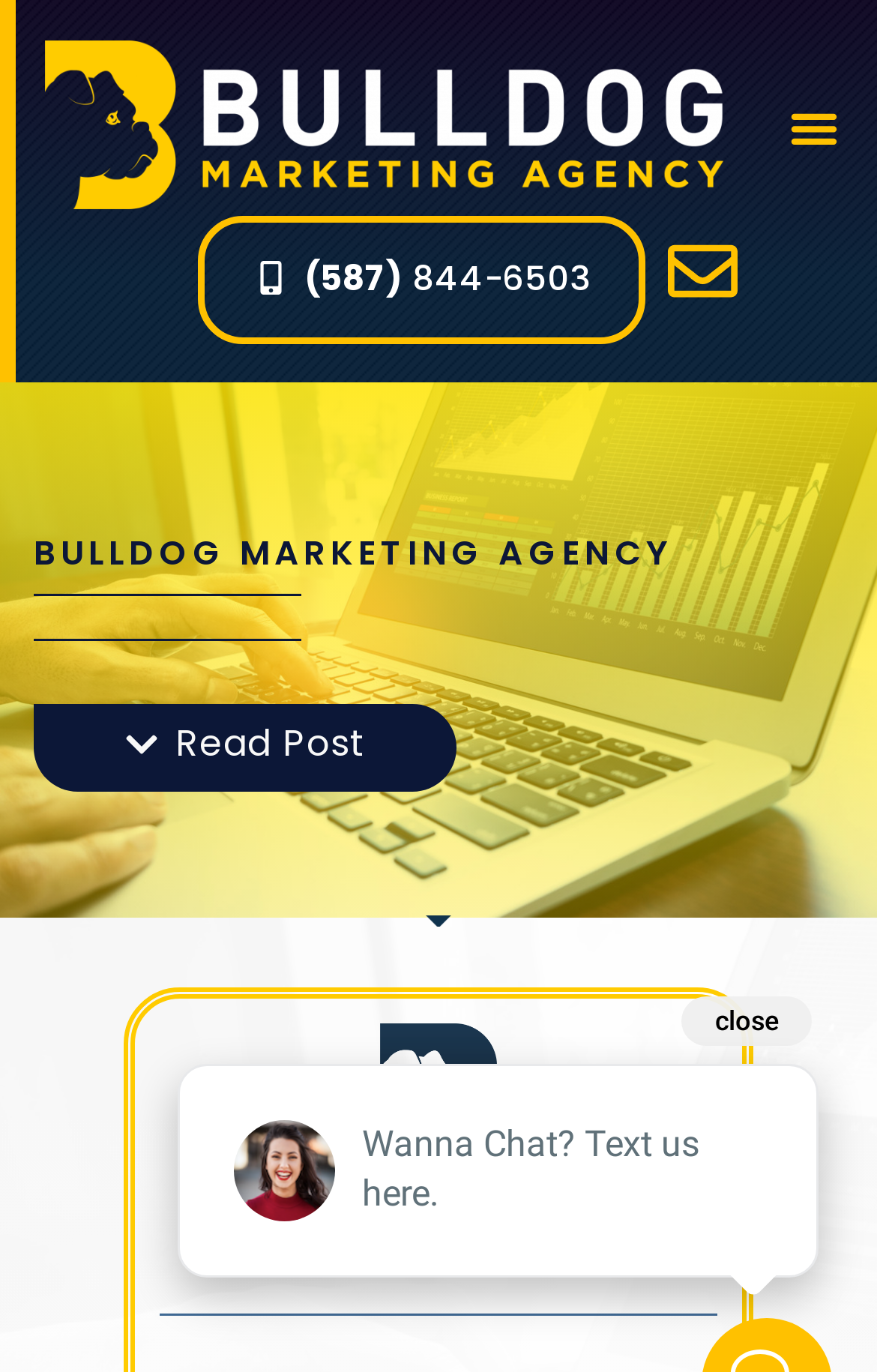Provide a thorough summary of the webpage.

The webpage is a "Page not found" error page from the Bulldog Marketing Agency. At the top left, there is a link and an image with the text "marketing agency". On the top right, there is a button labeled "Menu Toggle". Below the top section, there is a large heading that reads "BULLDOG MARKETING AGENCY" spanning almost the entire width of the page. 

Below the heading, there are two links, one with a phone number "(587) 844-6503" and another with no text. Further down, there is a link labeled "Read Post". On the right side of the page, there is an image with the text "marketing agency" again. 

At the bottom of the page, there is a button labeled "close" and a static text that says "Wanna Chat? Text us here."